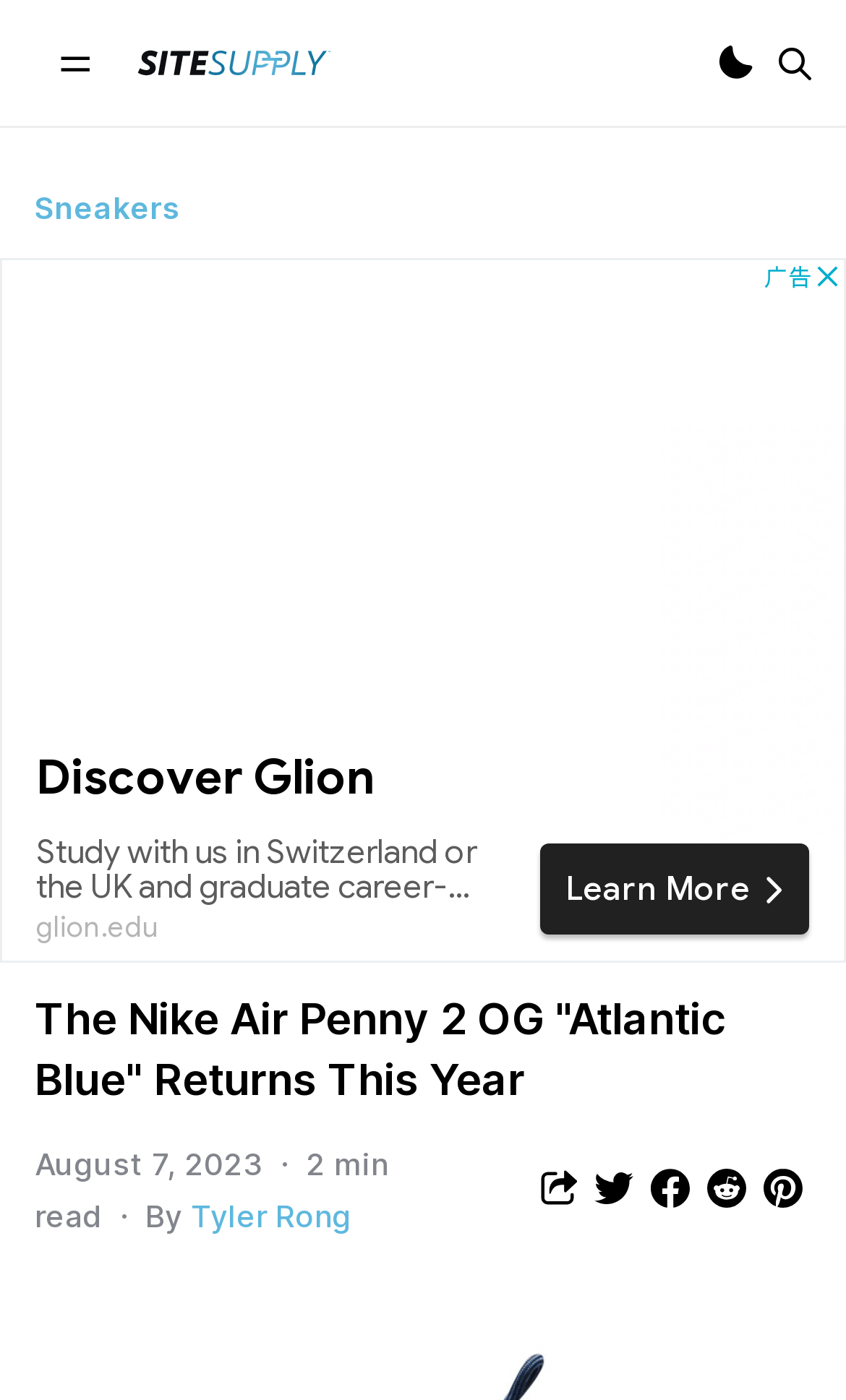Please specify the bounding box coordinates of the area that should be clicked to accomplish the following instruction: "View warnings". The coordinates should consist of four float numbers between 0 and 1, i.e., [left, top, right, bottom].

None